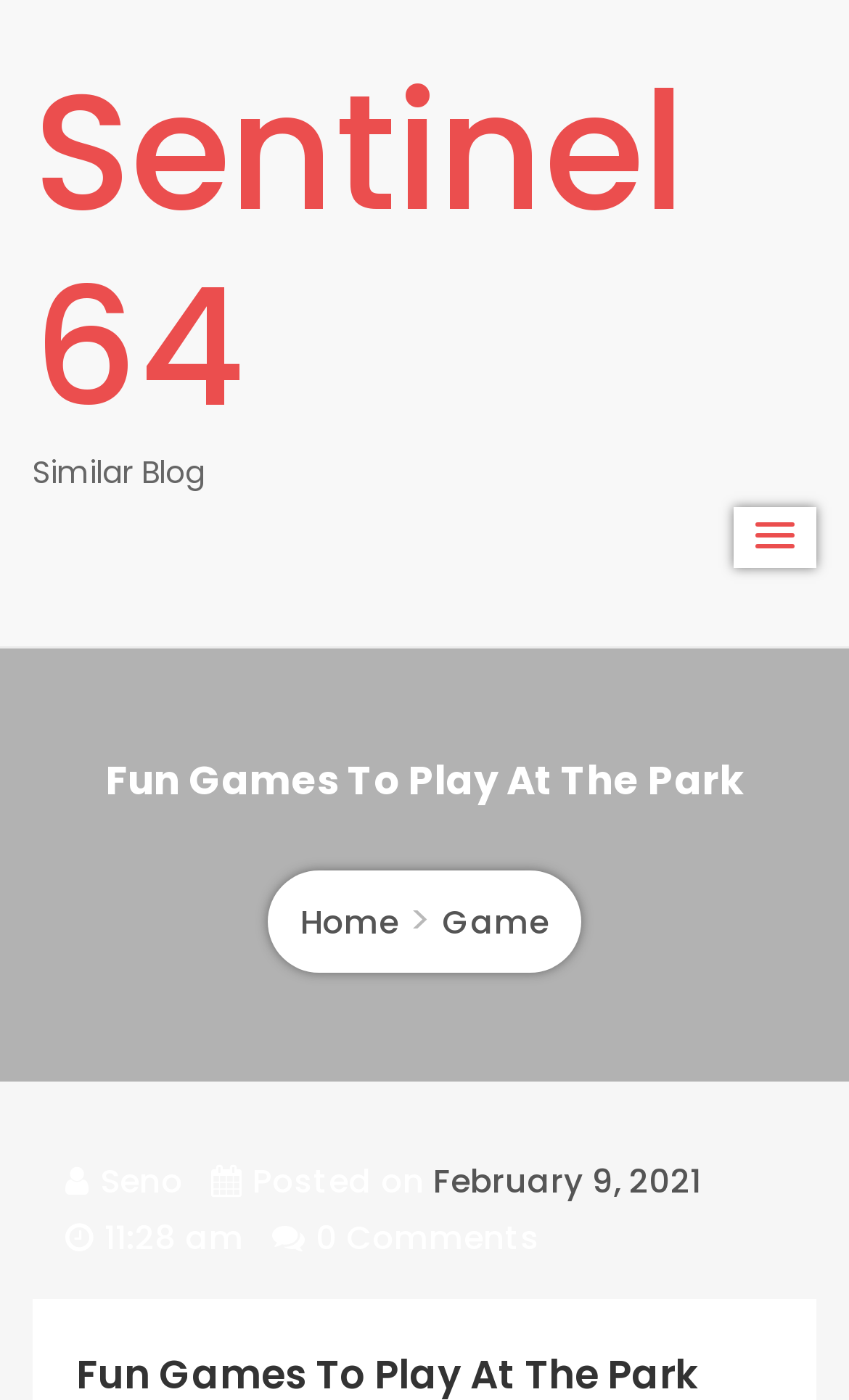Find the bounding box of the UI element described as: "February 9, 2021". The bounding box coordinates should be given as four float values between 0 and 1, i.e., [left, top, right, bottom].

[0.51, 0.826, 0.826, 0.859]